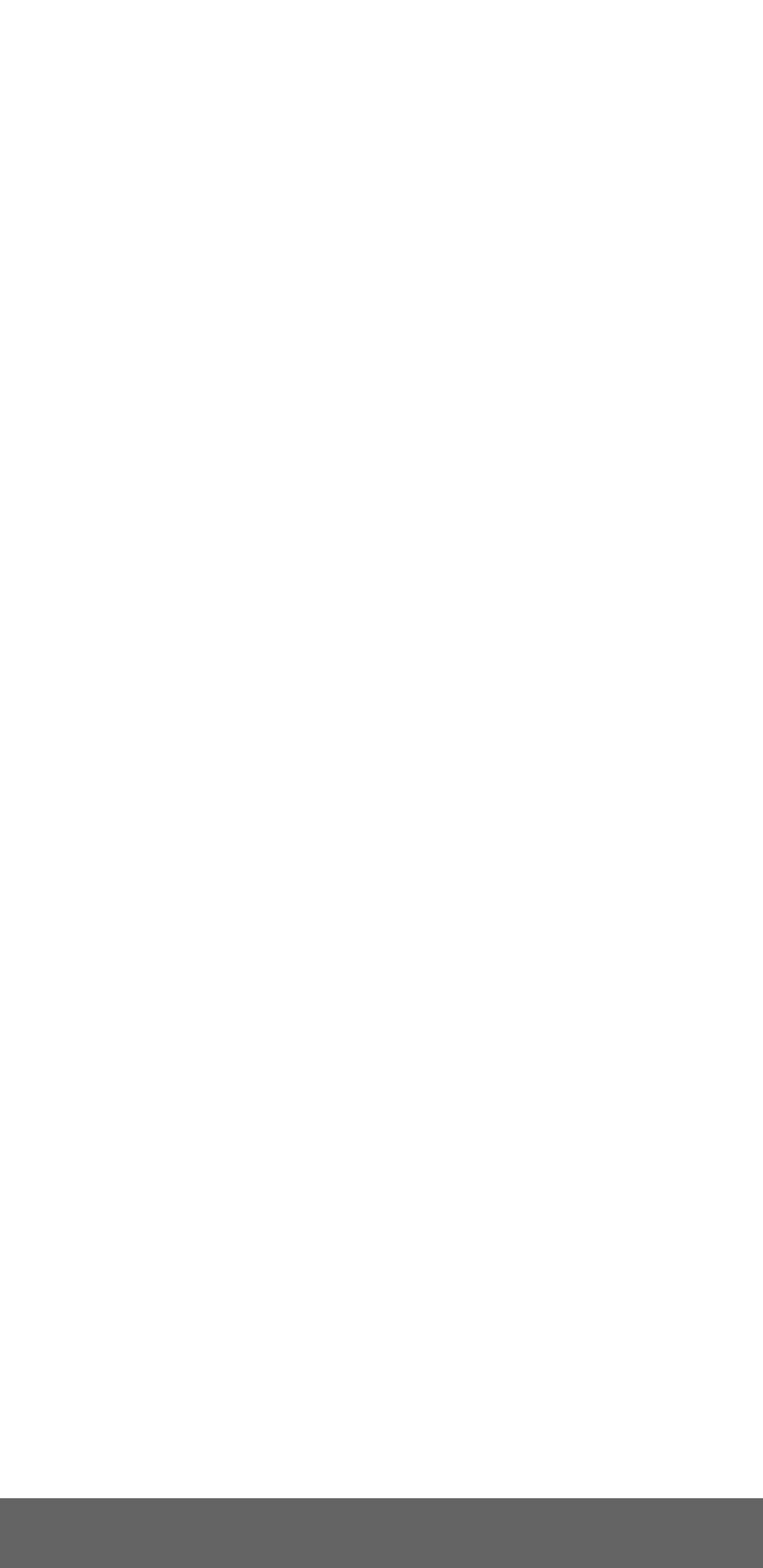What is the purpose of this webpage?
Examine the image closely and answer the question with as much detail as possible.

The webpage is dedicated to international law and thought, and it invites contributions from authors. The presence of 'Directions for Authors' and 'Guidelines for Reviews' links suggests that the webpage is a platform for authors to submit their work.